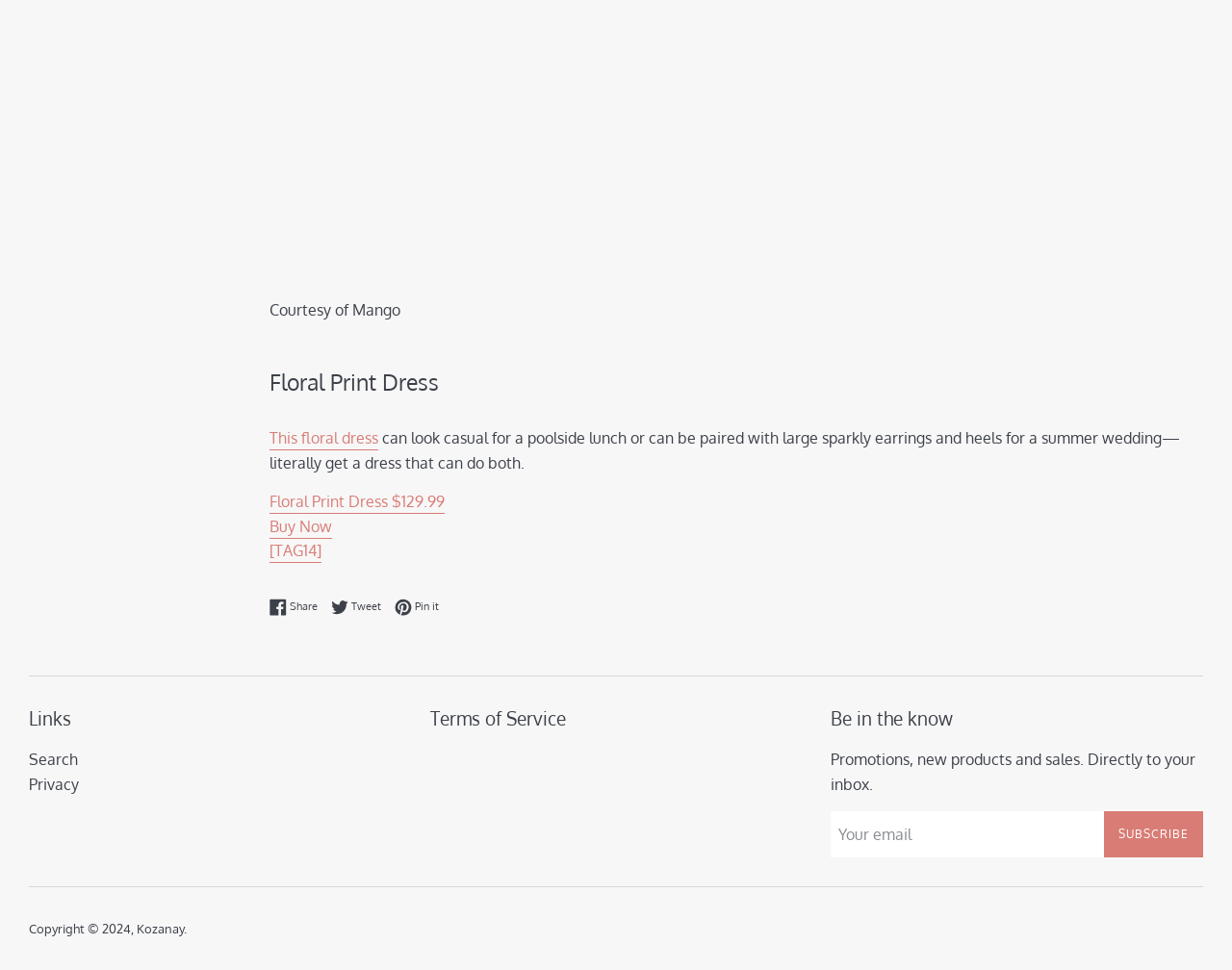Please answer the following question using a single word or phrase: 
What is the price of the Floral Print Dress?

$129.99